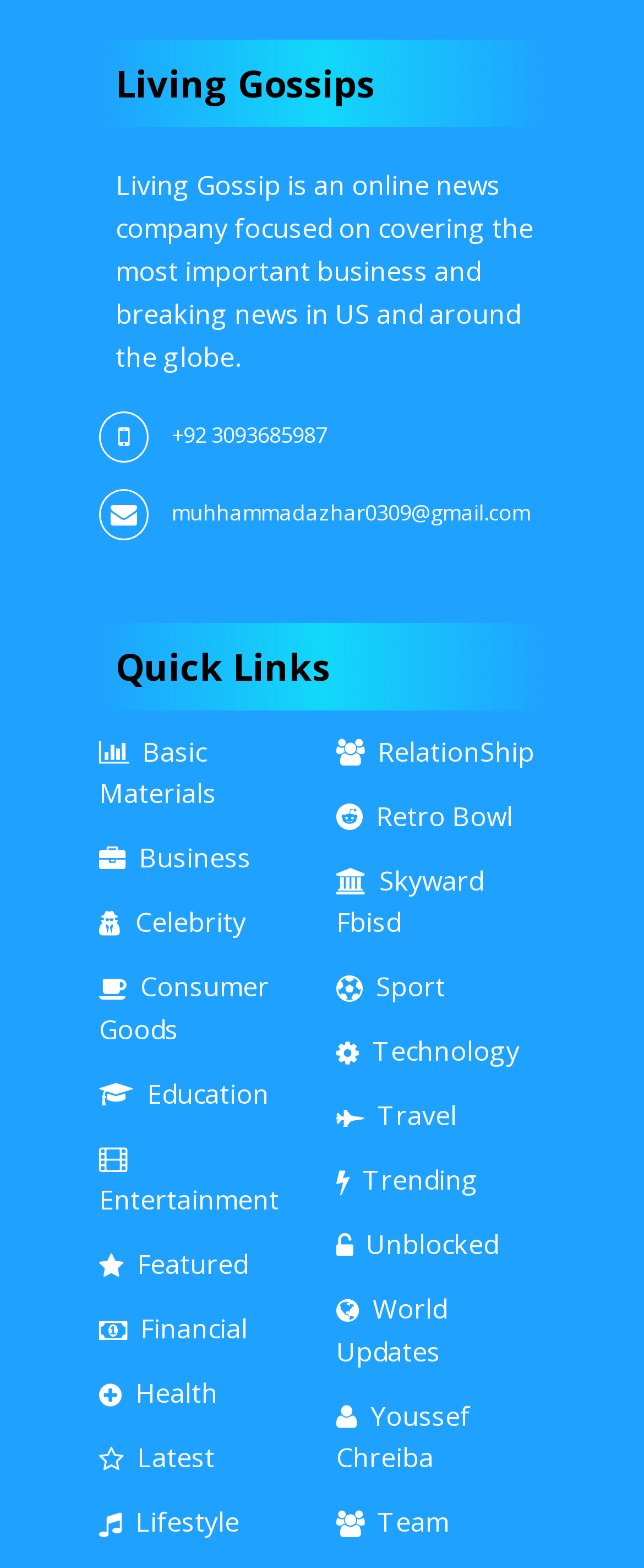Locate the bounding box coordinates of the element to click to perform the following action: 'Explore the 'World Updates' category'. The coordinates should be given as four float values between 0 and 1, in the form of [left, top, right, bottom].

[0.522, 0.823, 0.694, 0.873]